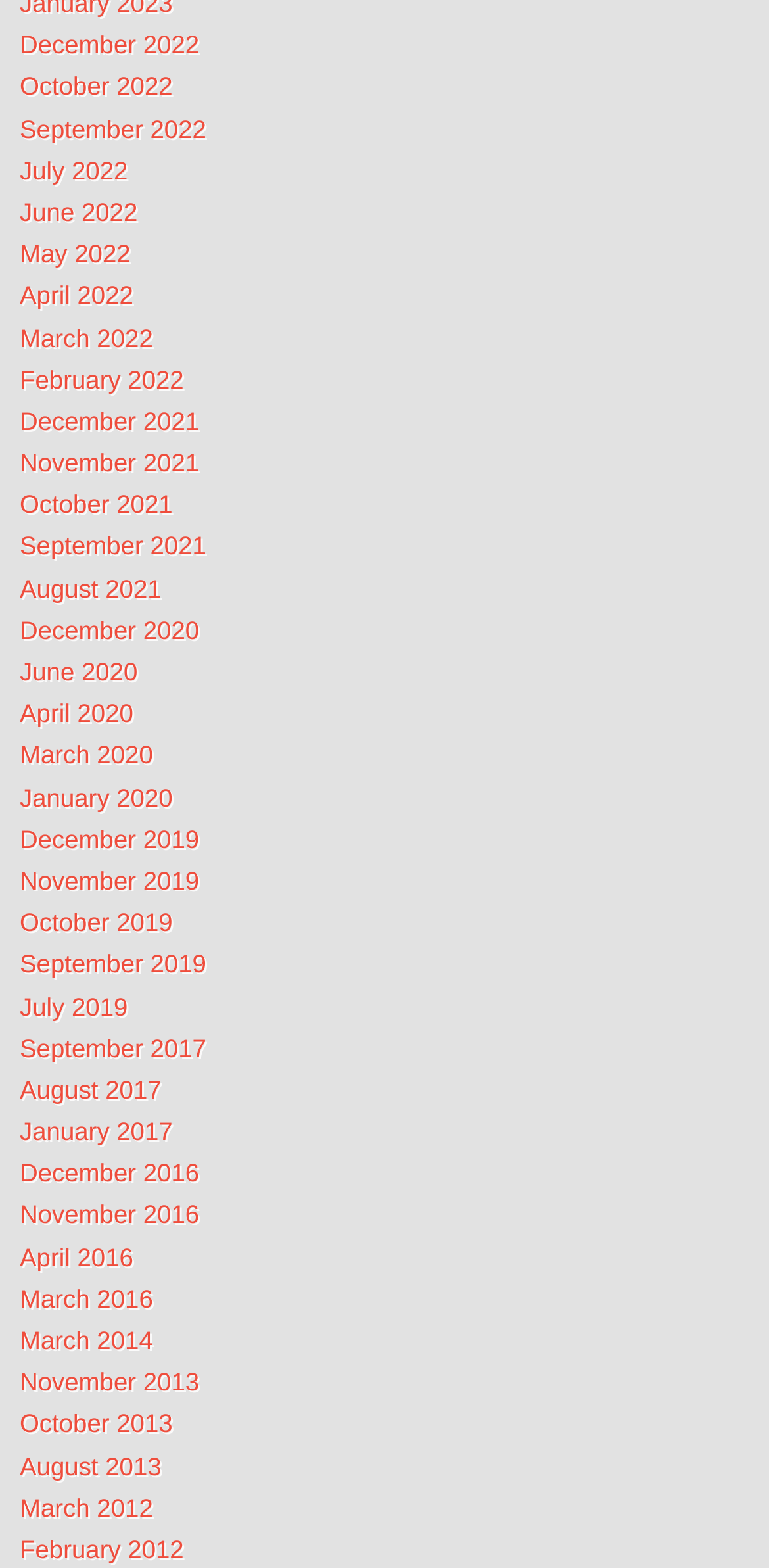Please provide a comprehensive answer to the question below using the information from the image: How many months are listed from 2020?

I counted the number of links that correspond to months in 2020, which are December 2020, June 2020, and April 2020, resulting in a total of 3 months.